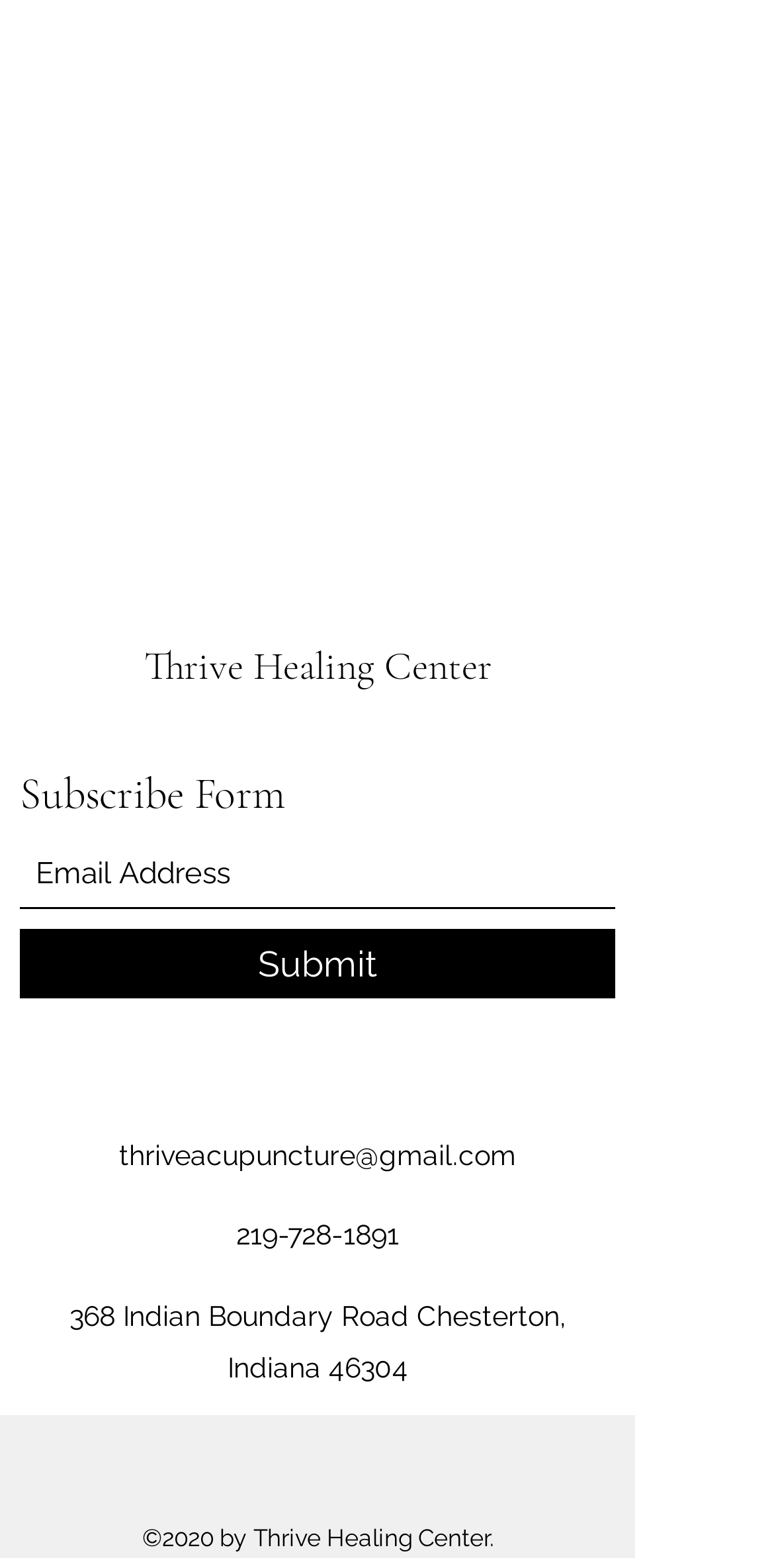What is the name of the healing center?
Look at the image and answer the question with a single word or phrase.

Thrive Healing Center